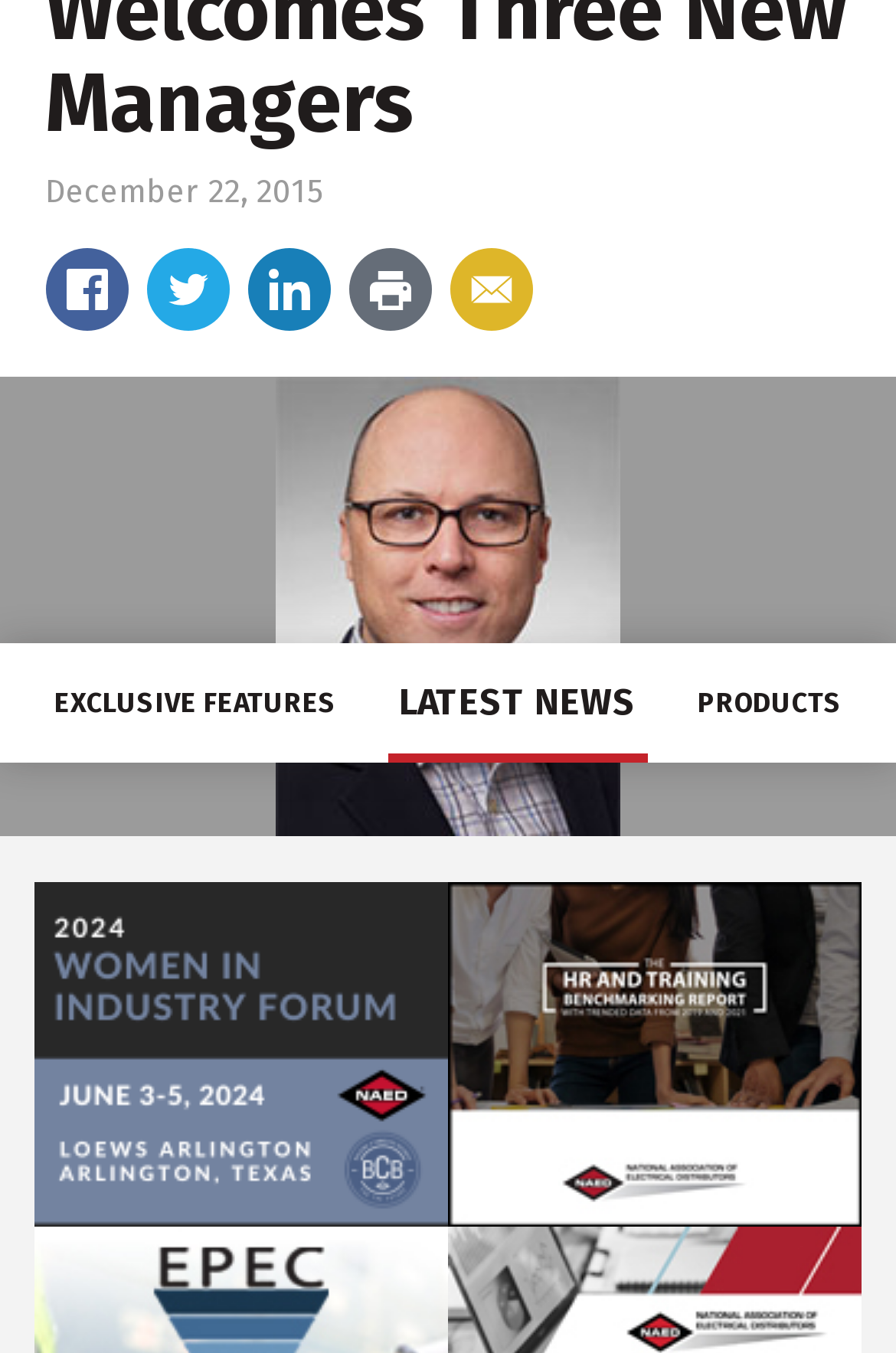Determine the bounding box coordinates of the UI element described by: "Ivory Coast".

None